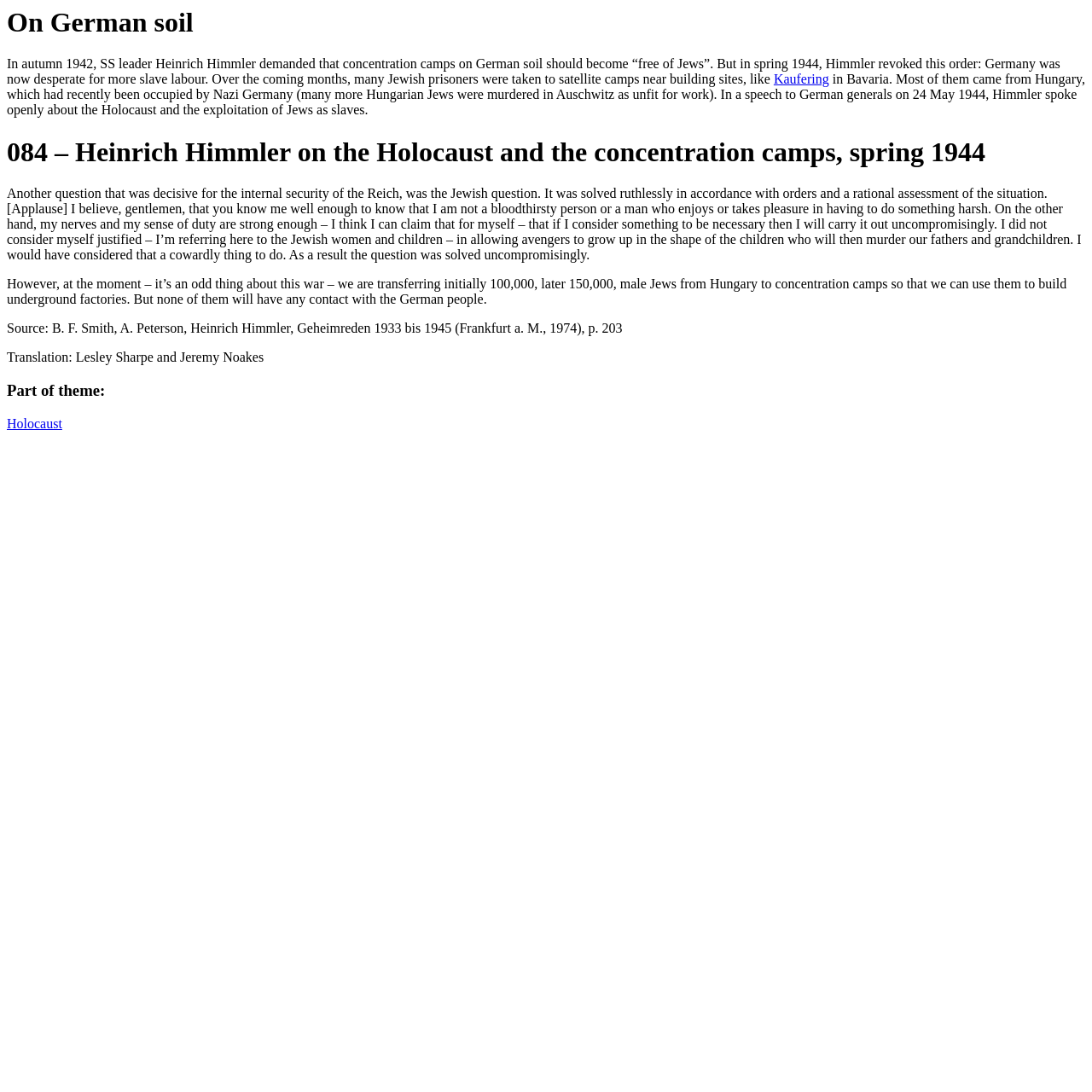Please identify the primary heading on the webpage and return its text.

On German soil